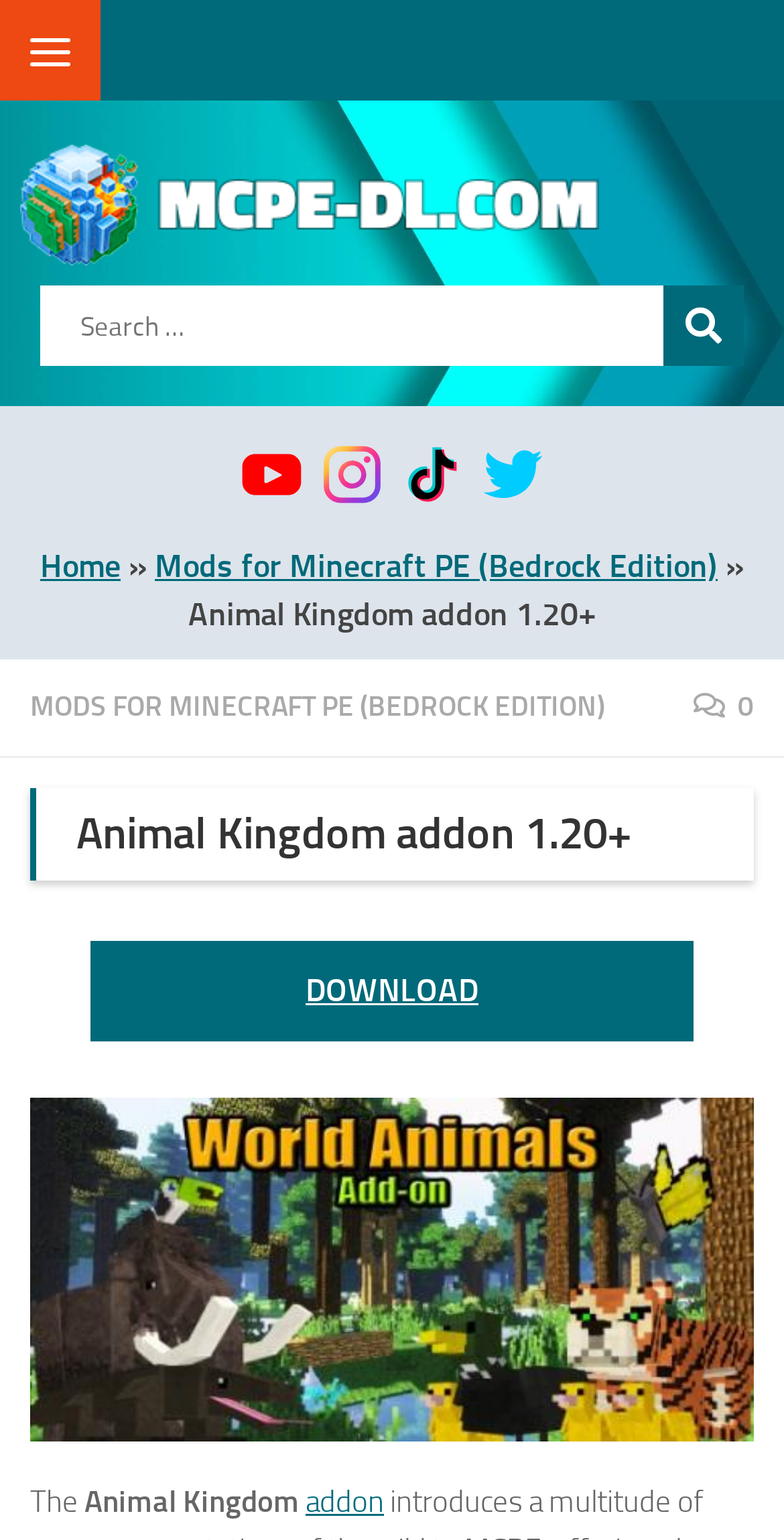What is the purpose of the search bar?
Look at the image and respond with a one-word or short phrase answer.

Search for mods